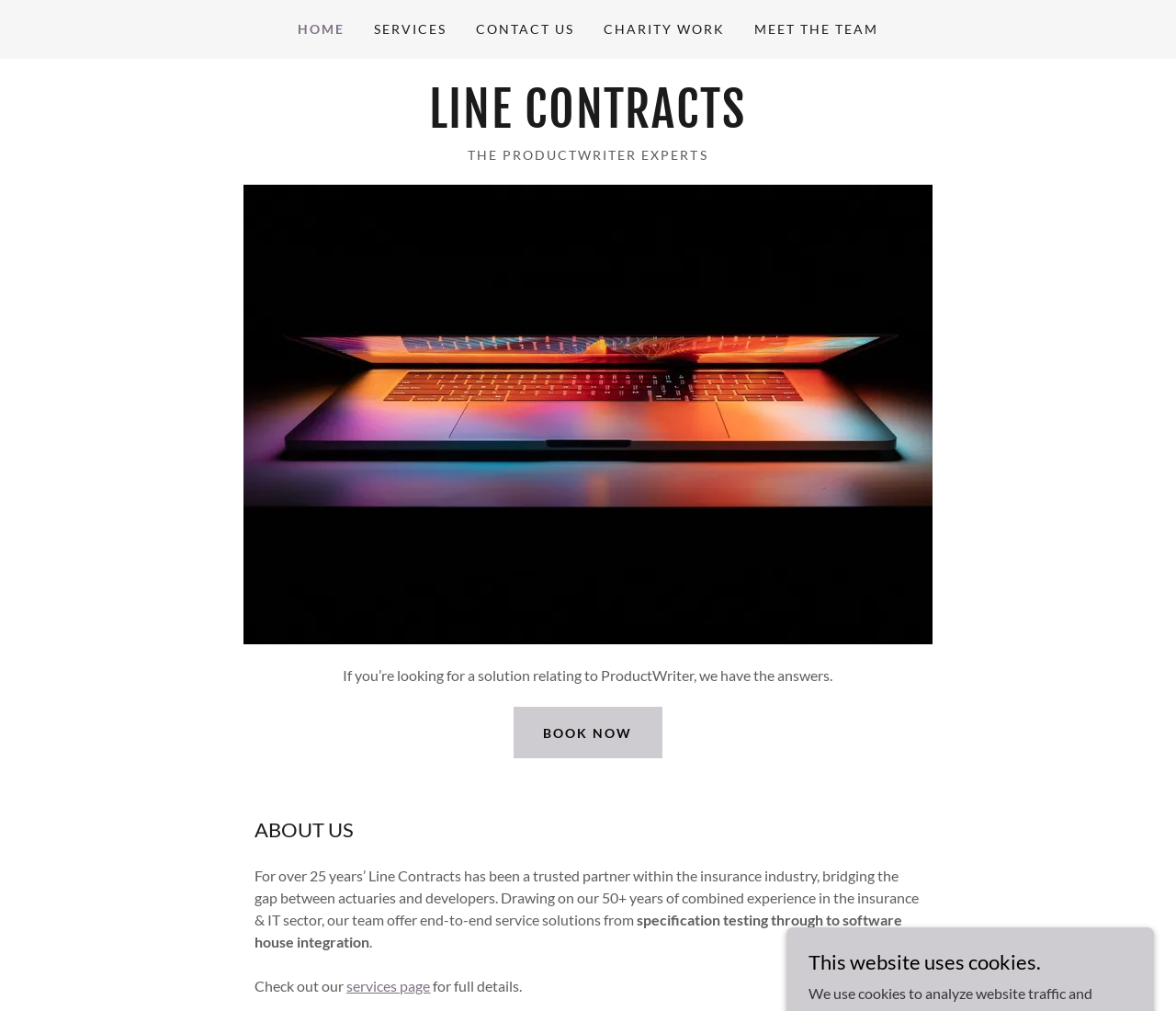Determine the bounding box coordinates for the region that must be clicked to execute the following instruction: "Click the Cart link".

None